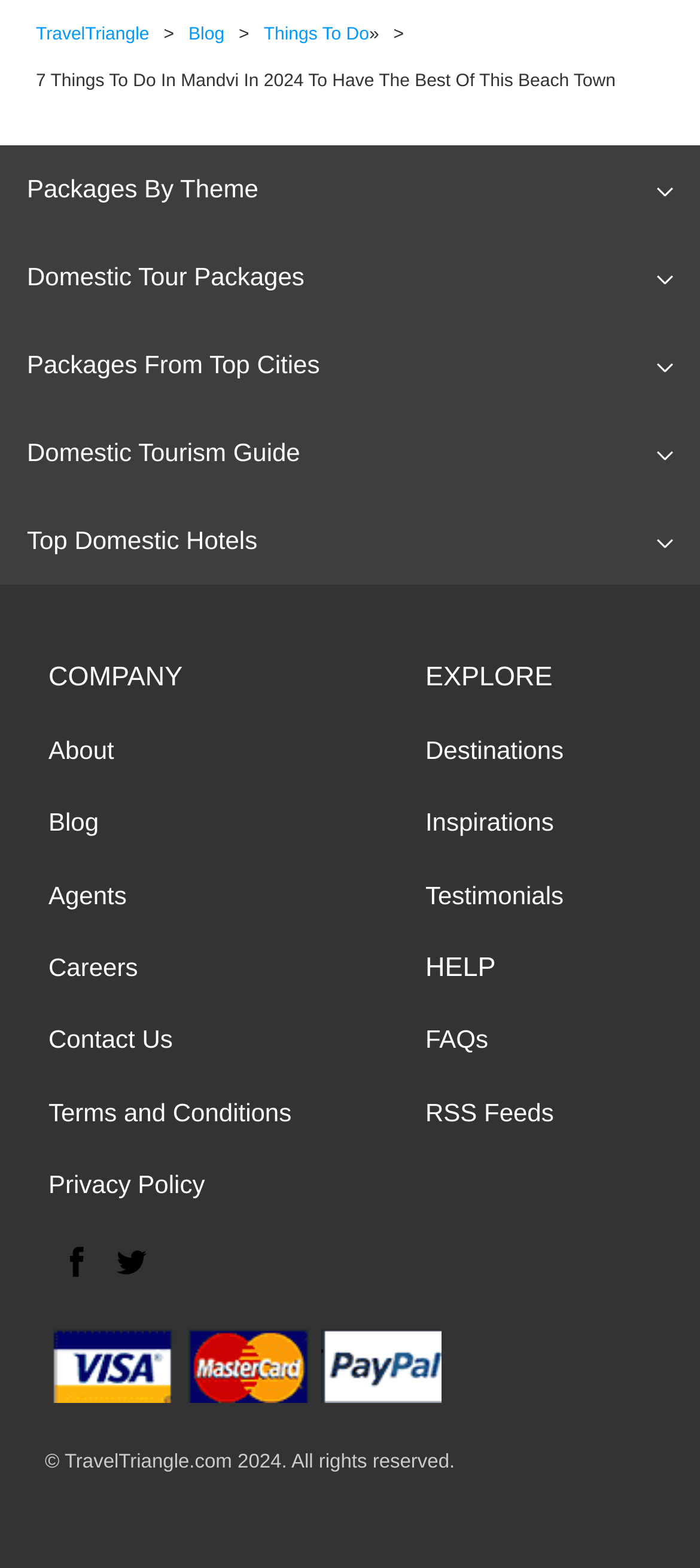Could you provide the bounding box coordinates for the portion of the screen to click to complete this instruction: "Click on TravelTriangle"?

[0.051, 0.017, 0.213, 0.029]